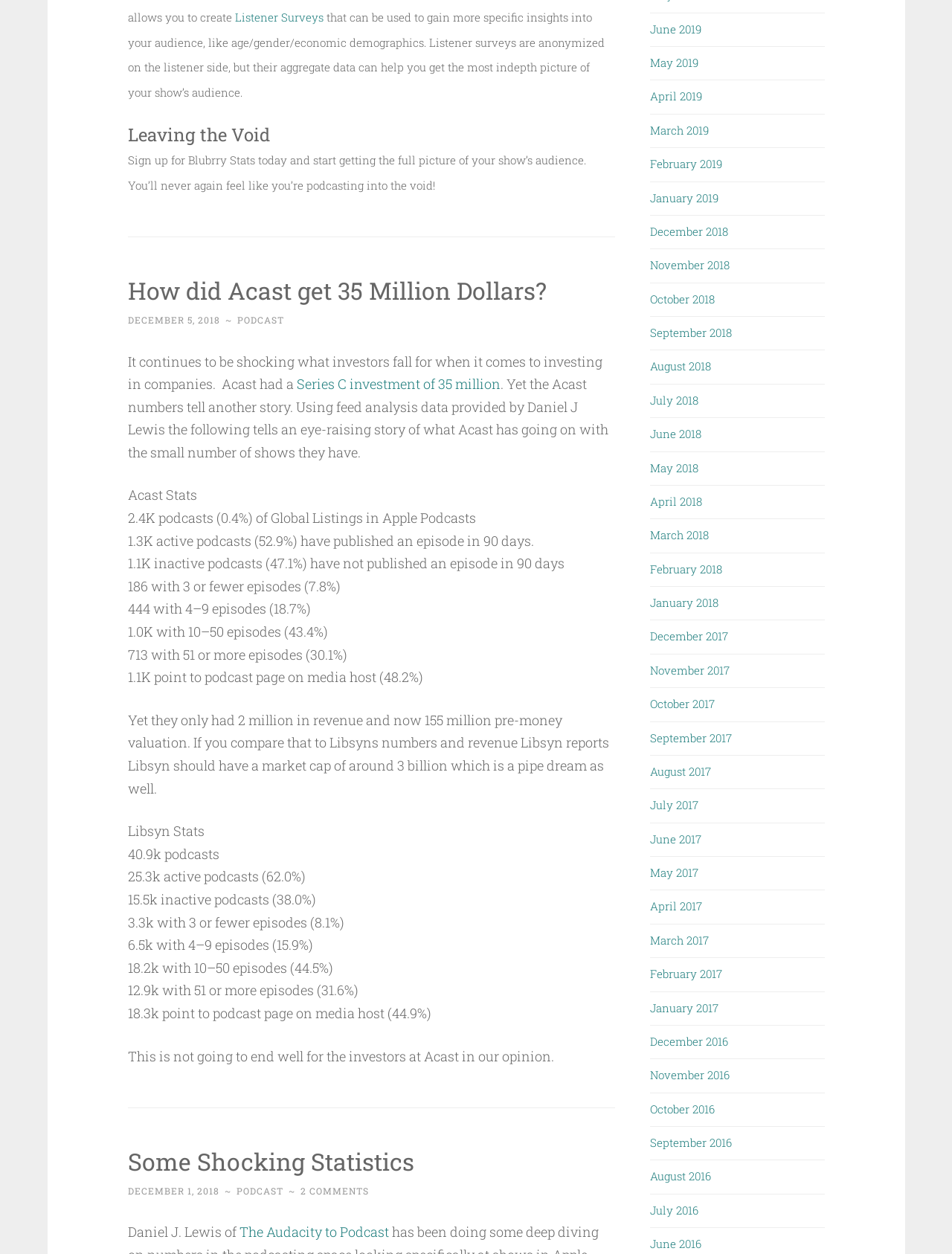Specify the bounding box coordinates of the region I need to click to perform the following instruction: "Browse the archives for 'December 2018'". The coordinates must be four float numbers in the range of 0 to 1, i.e., [left, top, right, bottom].

[0.683, 0.178, 0.765, 0.19]